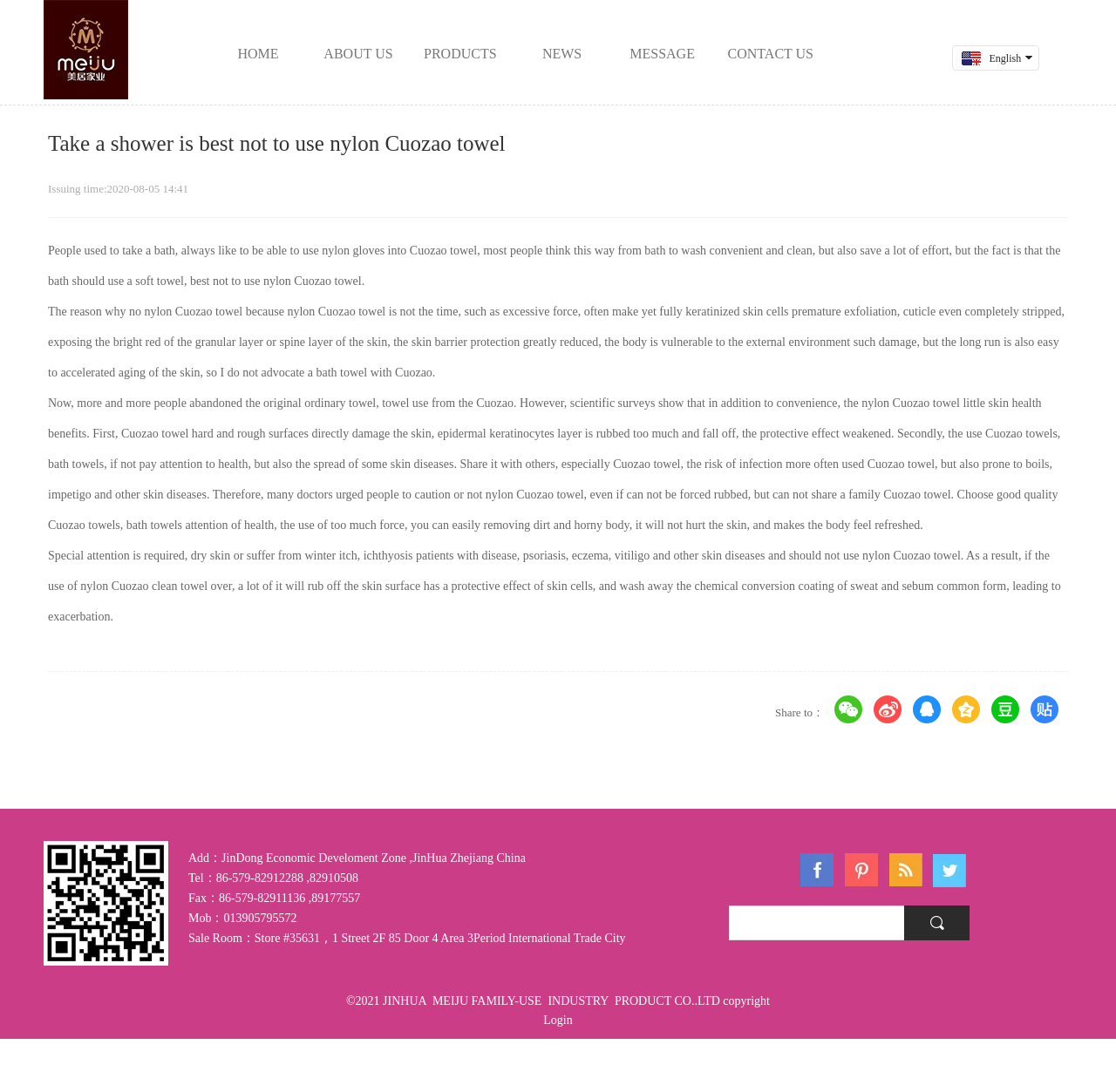What is the topic of the main article on the webpage?
Please ensure your answer is as detailed and informative as possible.

I found the topic of the main article by reading the title of the article, which is 'Take a shower is best not to use nylon Cuozao towel'. The article discusses the reasons why nylon Cuozao towels are not recommended for use.